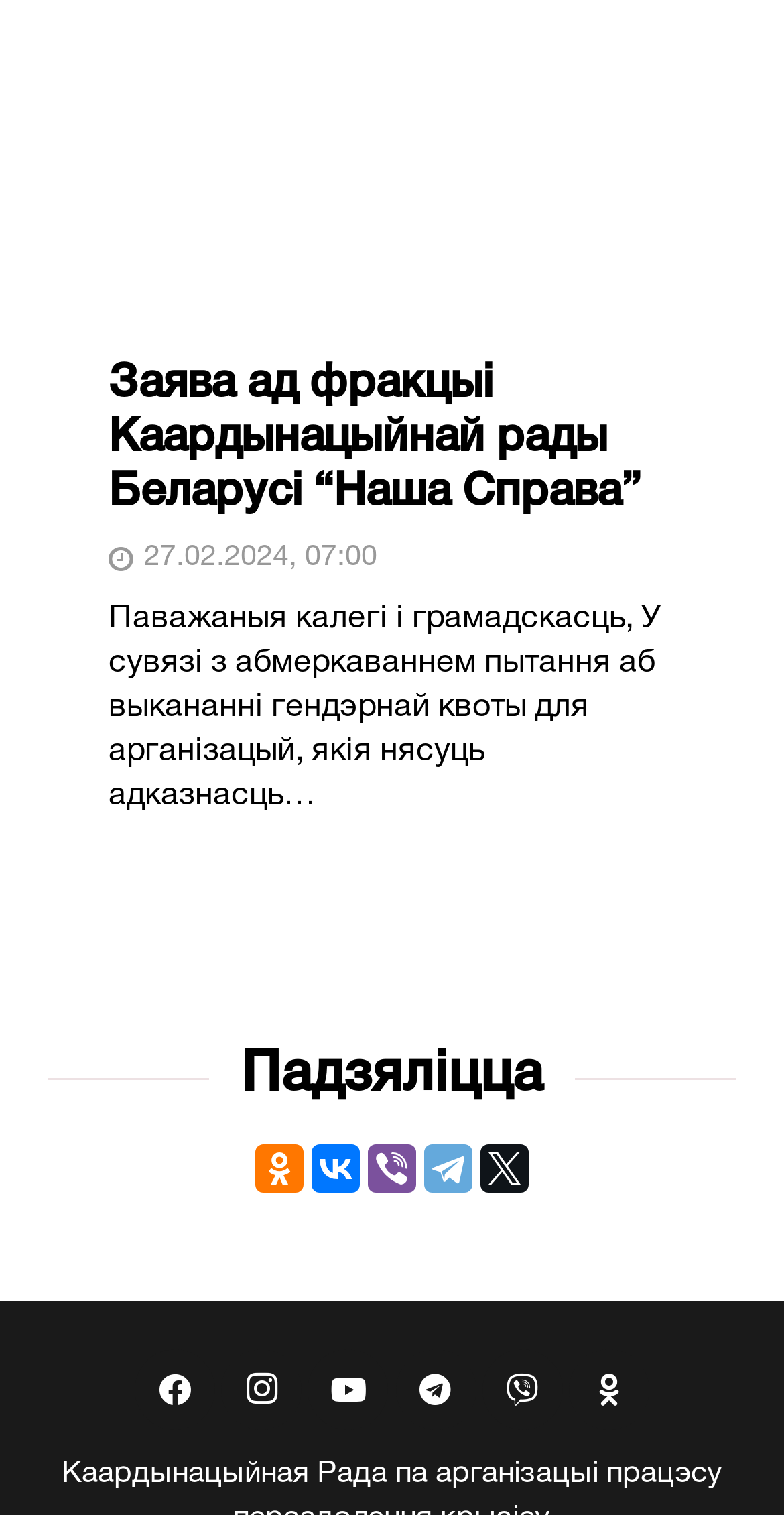Identify the bounding box coordinates of the region I need to click to complete this instruction: "Share on Telegram".

[0.504, 0.891, 0.607, 0.944]